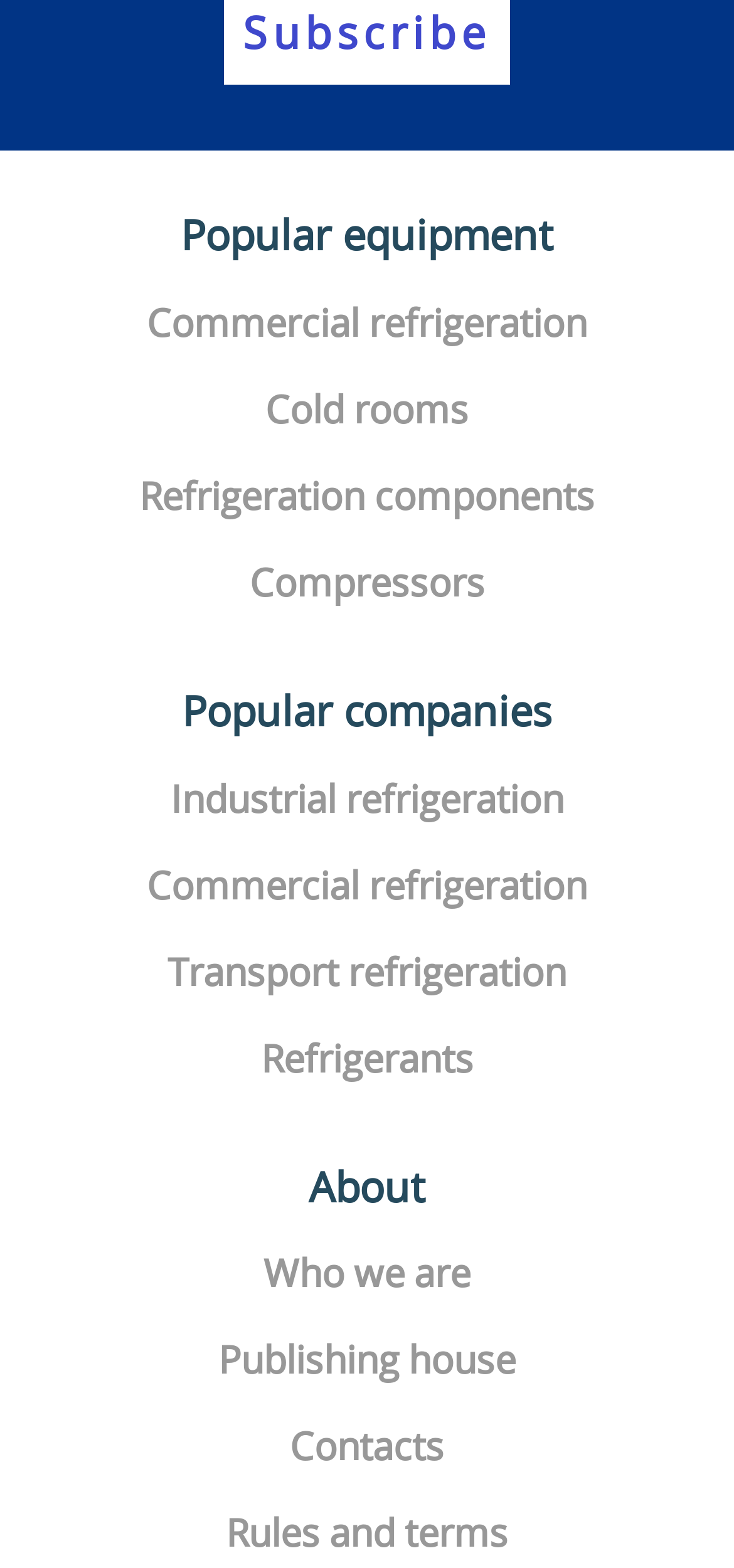Locate the bounding box of the UI element defined by this description: "Rules and terms". The coordinates should be given as four float numbers between 0 and 1, formatted as [left, top, right, bottom].

[0.308, 0.962, 0.692, 0.994]